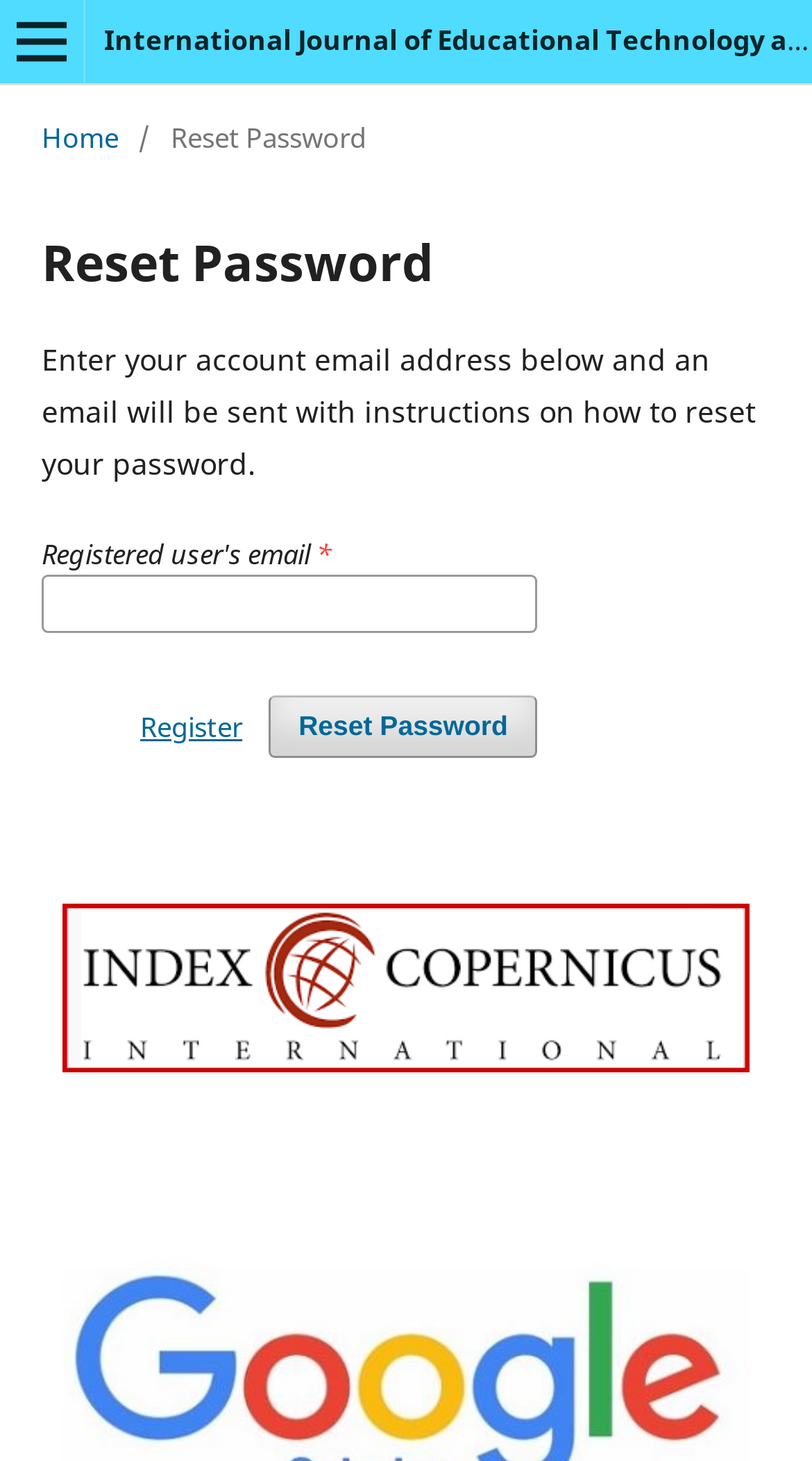Using the image as a reference, answer the following question in as much detail as possible:
What is required to reset the password?

The webpage contains a textbox with the label 'Registered user's email Required', suggesting that the user needs to provide their registered email address to initiate the password reset process.